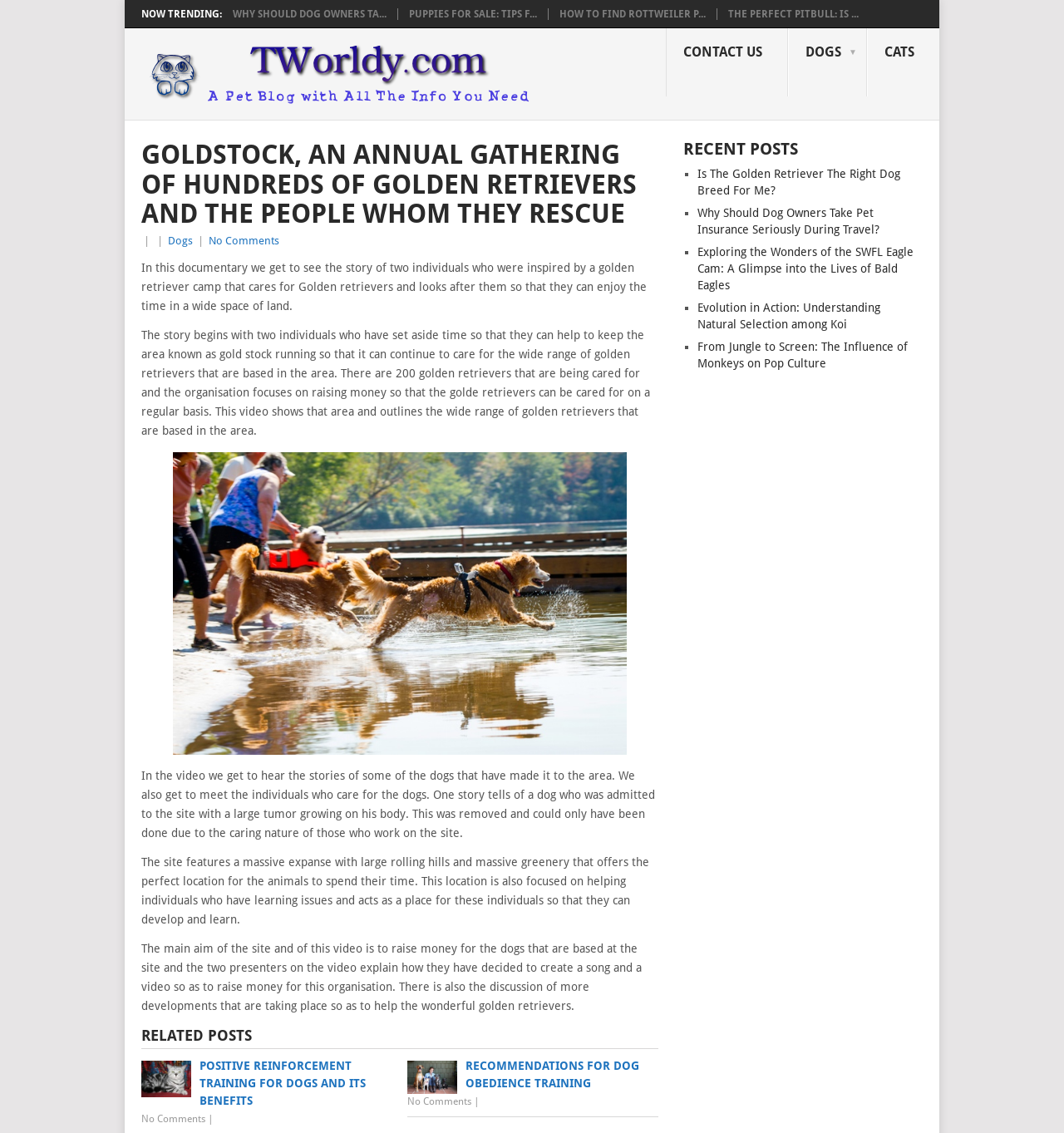What is the location of the Golden Retriever camp?
Refer to the image and respond with a one-word or short-phrase answer.

Goldstock